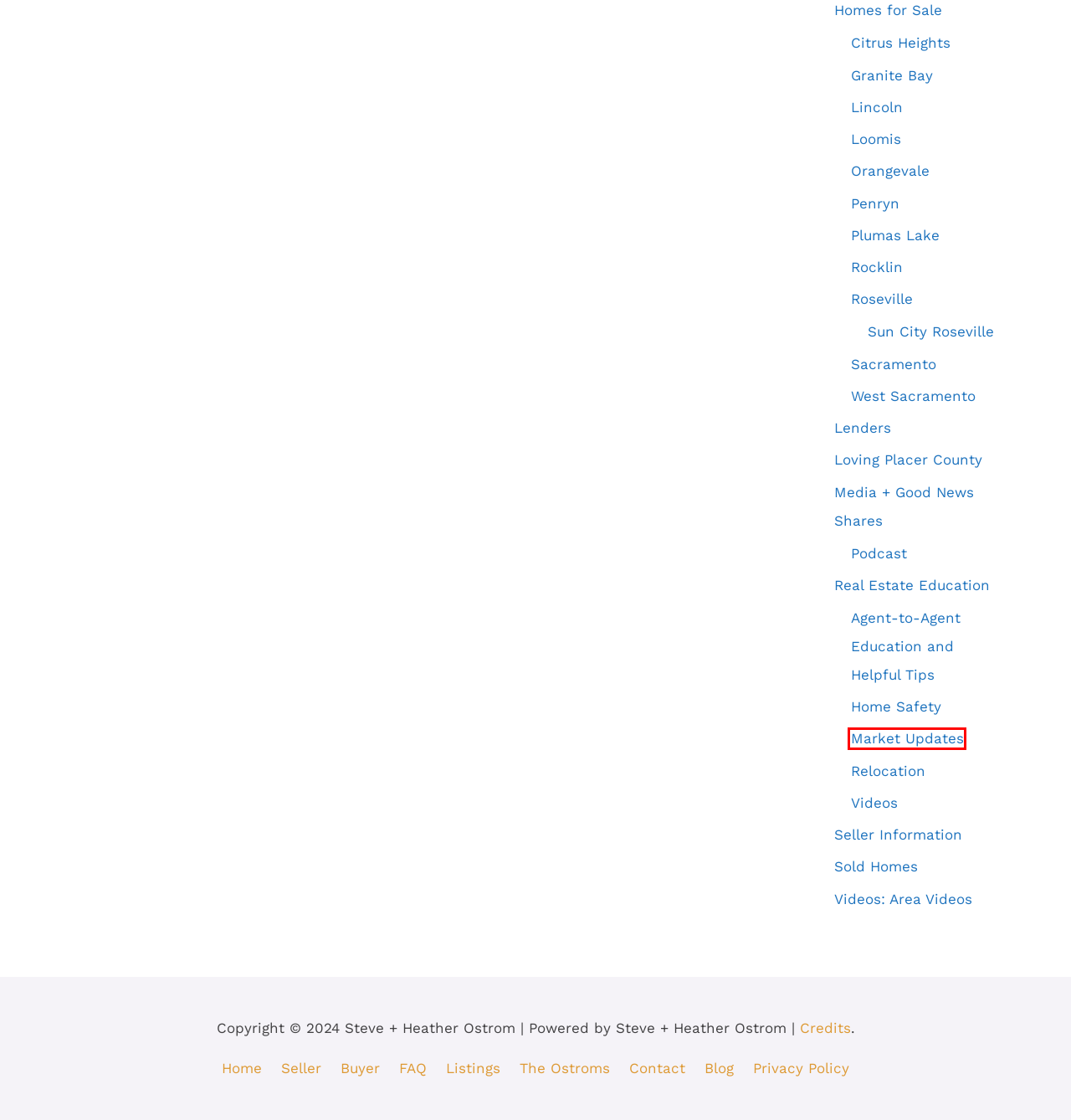You are given a screenshot of a webpage with a red rectangle bounding box around a UI element. Select the webpage description that best matches the new webpage after clicking the element in the bounding box. Here are the candidates:
A. Listings – Steve + Heather Ostrom
B. Seller Information – Steve + Heather Ostrom
C. Sold Homes – Steve + Heather Ostrom
D. Sun City Roseville – Steve + Heather Ostrom
E. Market Updates – Steve + Heather Ostrom
F. Contact – Steve + Heather Ostrom
G. Home Safety – Steve + Heather Ostrom
H. Lenders – Steve + Heather Ostrom

E